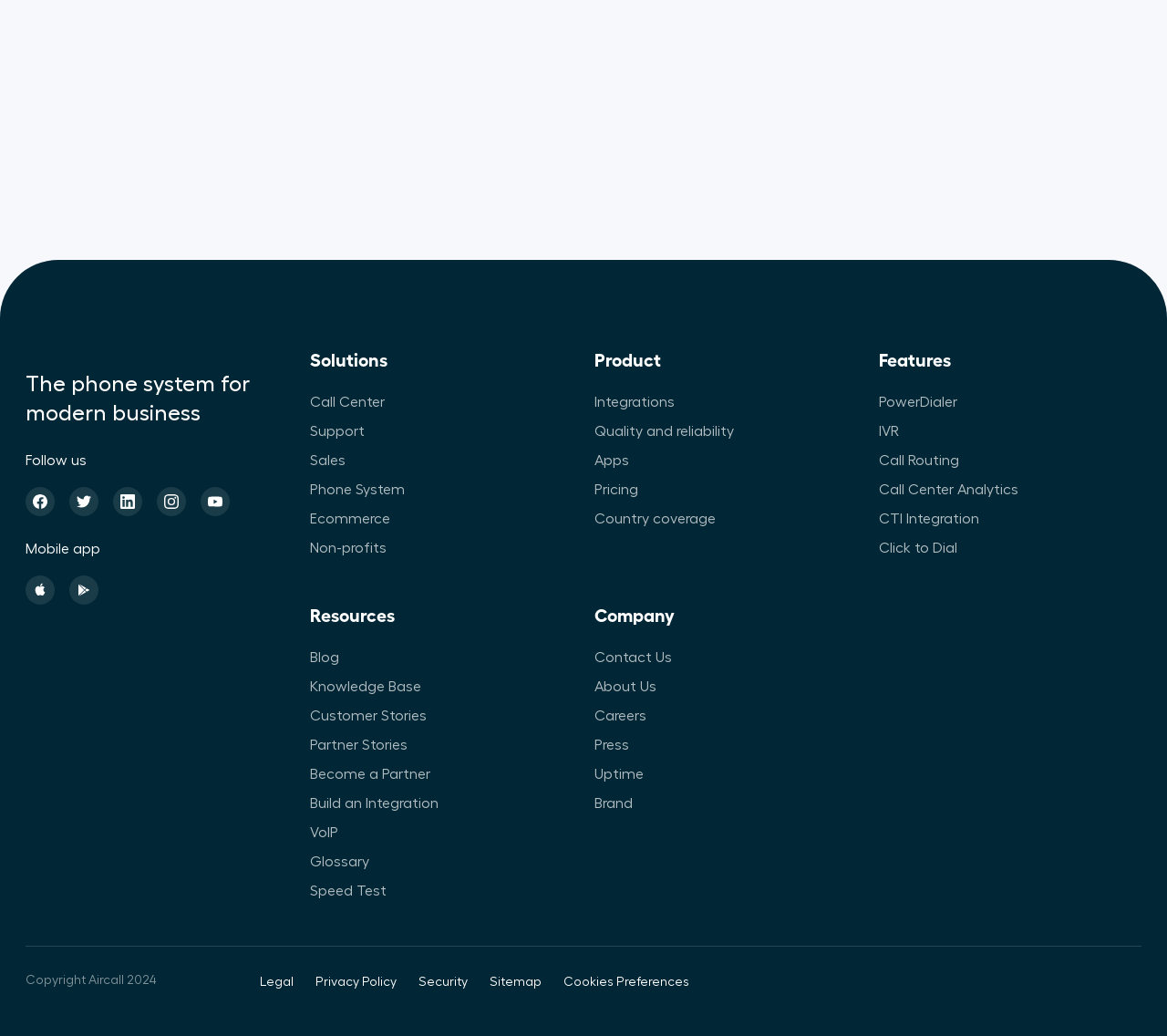Provide the bounding box coordinates of the HTML element this sentence describes: "Blog". The bounding box coordinates consist of four float numbers between 0 and 1, i.e., [left, top, right, bottom].

[0.266, 0.624, 0.491, 0.645]